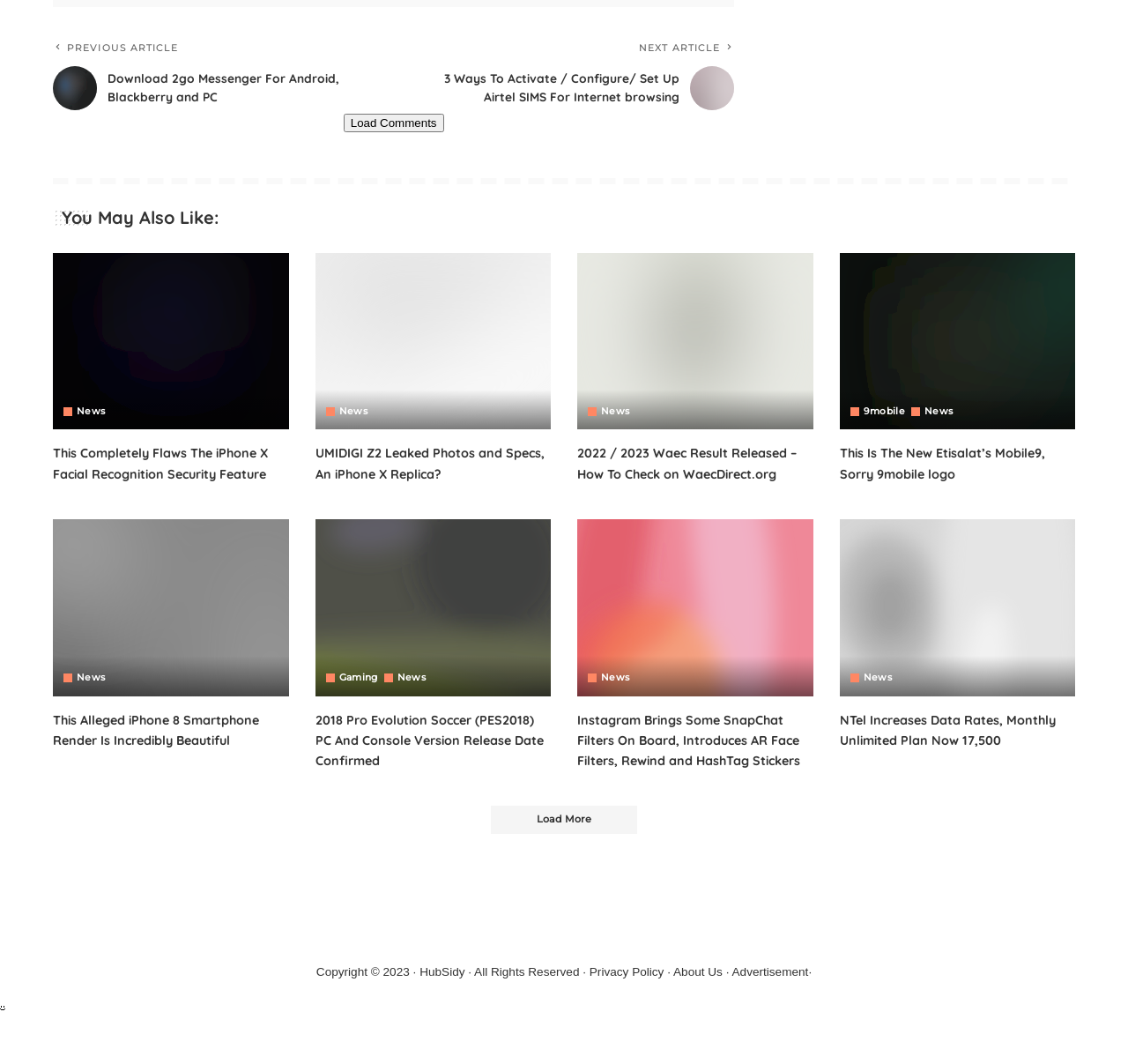Please identify the bounding box coordinates of the element's region that needs to be clicked to fulfill the following instruction: "Read the article about 'UMIDIGI Z2 Leaked Photos and Specs, An iPhone X Replica?'". The bounding box coordinates should consist of four float numbers between 0 and 1, i.e., [left, top, right, bottom].

[0.279, 0.416, 0.488, 0.455]